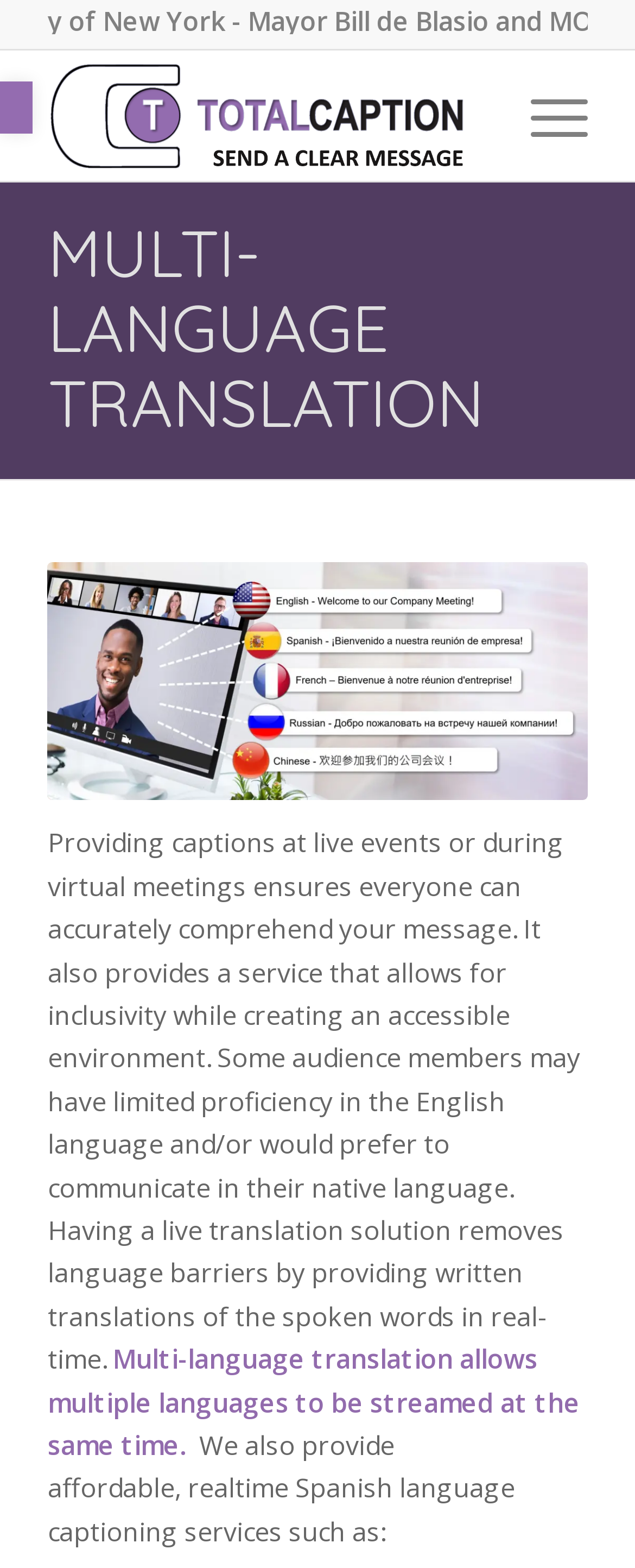Illustrate the webpage thoroughly, mentioning all important details.

The webpage is about Multi-Language Translation services, specifically highlighting TotalCaption's offerings. At the top left, there is a button to open the toolbar accessibility tools. Next to it, there is a layout table containing the company's logo, "TotalCaption", which is an image with a link to the company's website. On the top right, there is a menu item labeled "Menu".

Below the top section, there is a prominent heading "MULTI-LANGUAGE TRANSLATION" with a link to the same title. Underneath, there is an image related to multilanguage translation. The main content of the page is a paragraph of text that explains the importance of providing captions at live events or virtual meetings to ensure inclusivity and accessibility. It highlights how live translation solutions can remove language barriers by providing written translations of spoken words in real-time.

Further down, there are two more paragraphs of text. The first one explains that multi-language translation allows multiple languages to be streamed simultaneously. The second paragraph mentions that the company also provides affordable real-time Spanish language captioning services, listing some of the services offered.